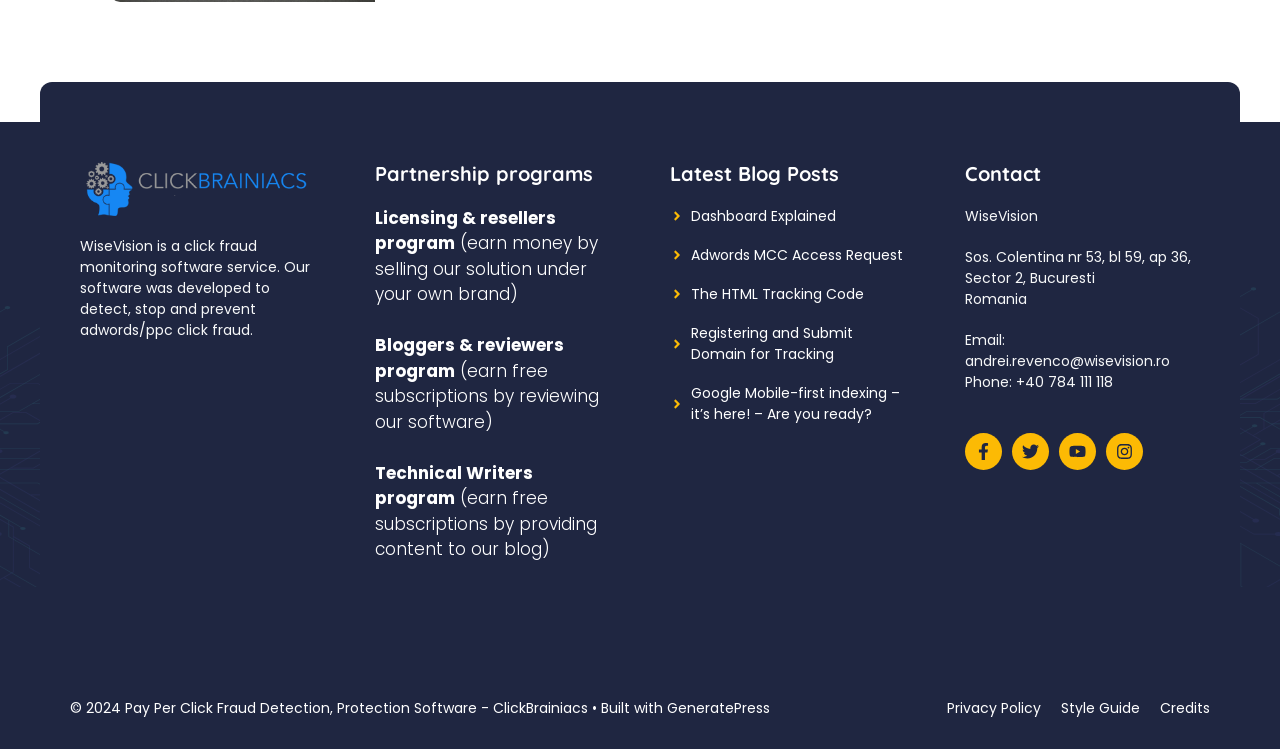Please provide a one-word or short phrase answer to the question:
What is the latest blog post topic?

Google Mobile-first indexing